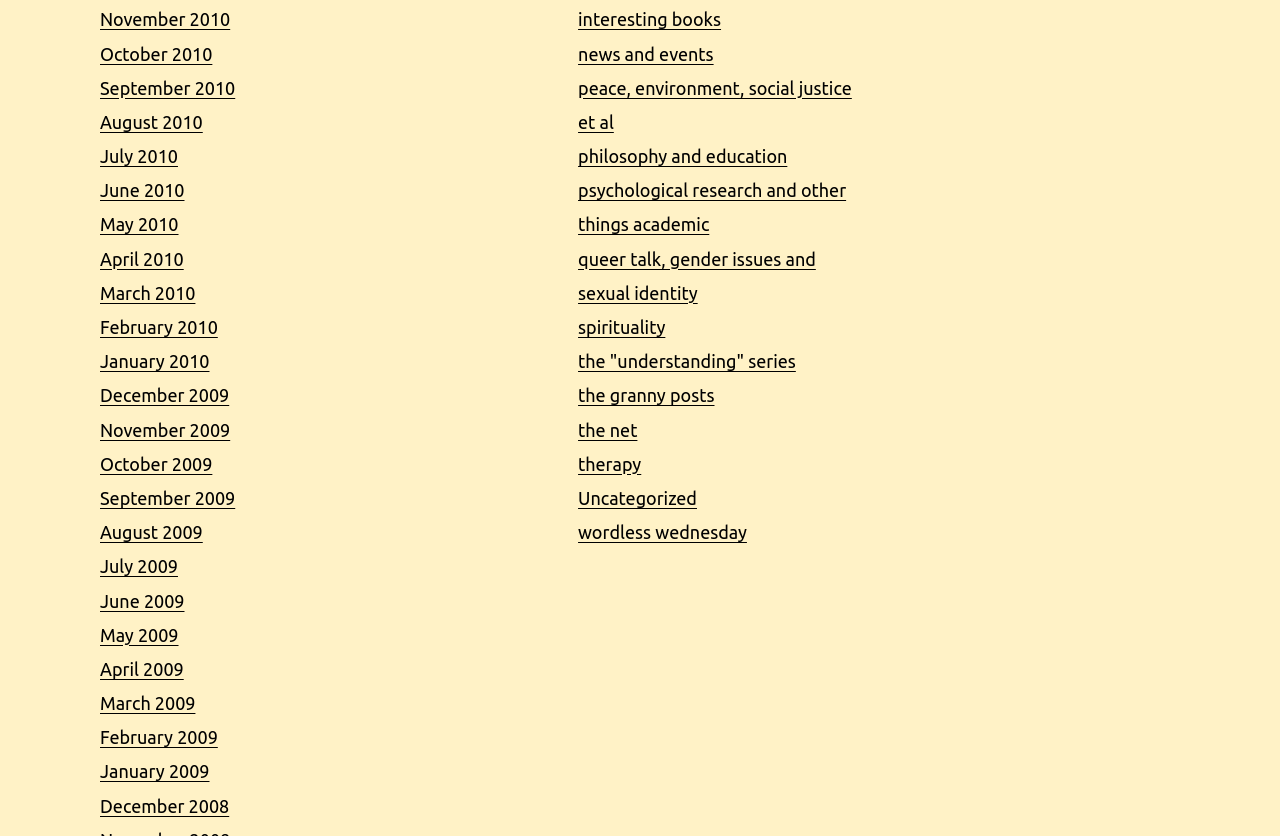Using details from the image, please answer the following question comprehensively:
What is the purpose of the links on the left side of the page?

The links on the left side of the page are organized by month and year, suggesting that they are archives of past posts. This allows readers to access older content on the blog.